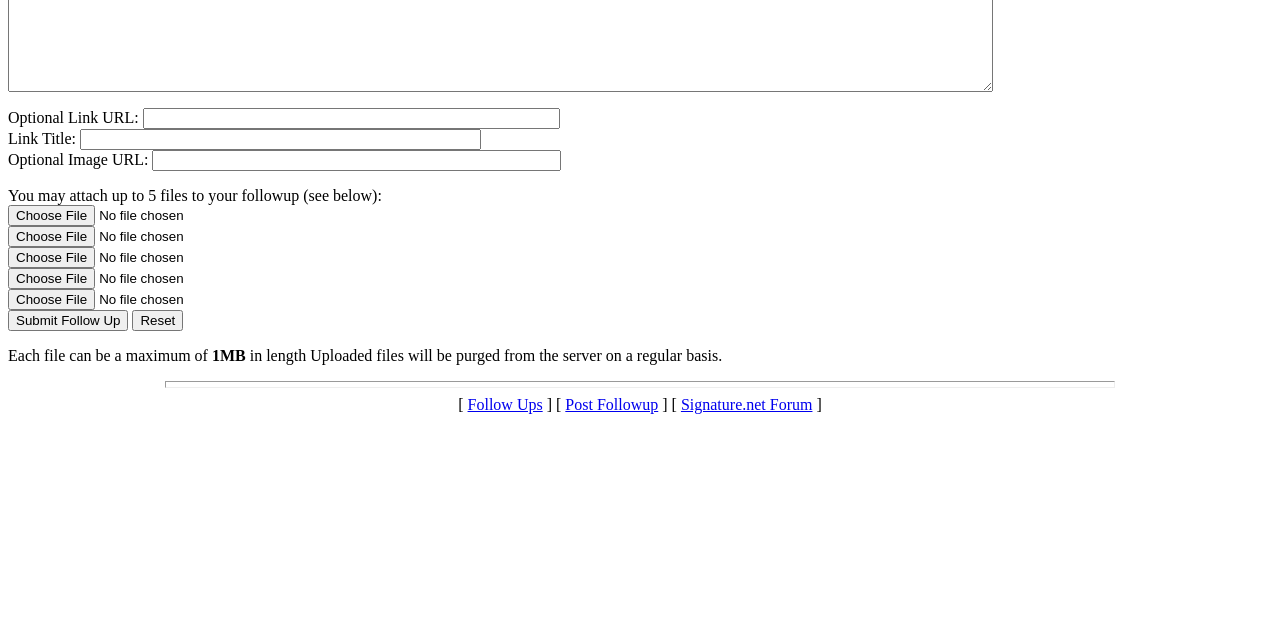From the webpage screenshot, predict the bounding box coordinates (top-left x, top-left y, bottom-right x, bottom-right y) for the UI element described here: Post Followup

[0.442, 0.619, 0.514, 0.646]